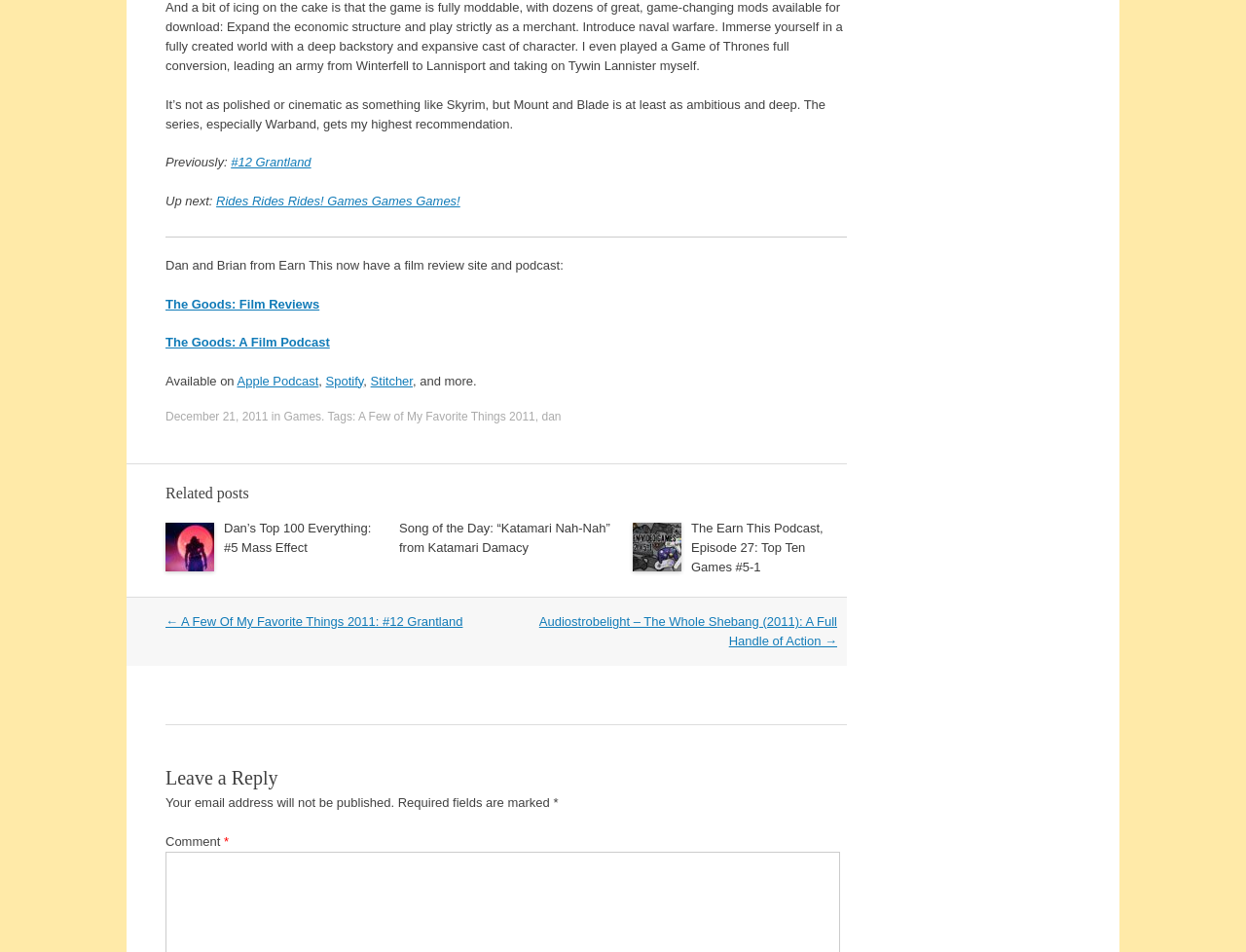How many links are there in the footer section?
Using the information from the image, give a concise answer in one word or a short phrase.

5